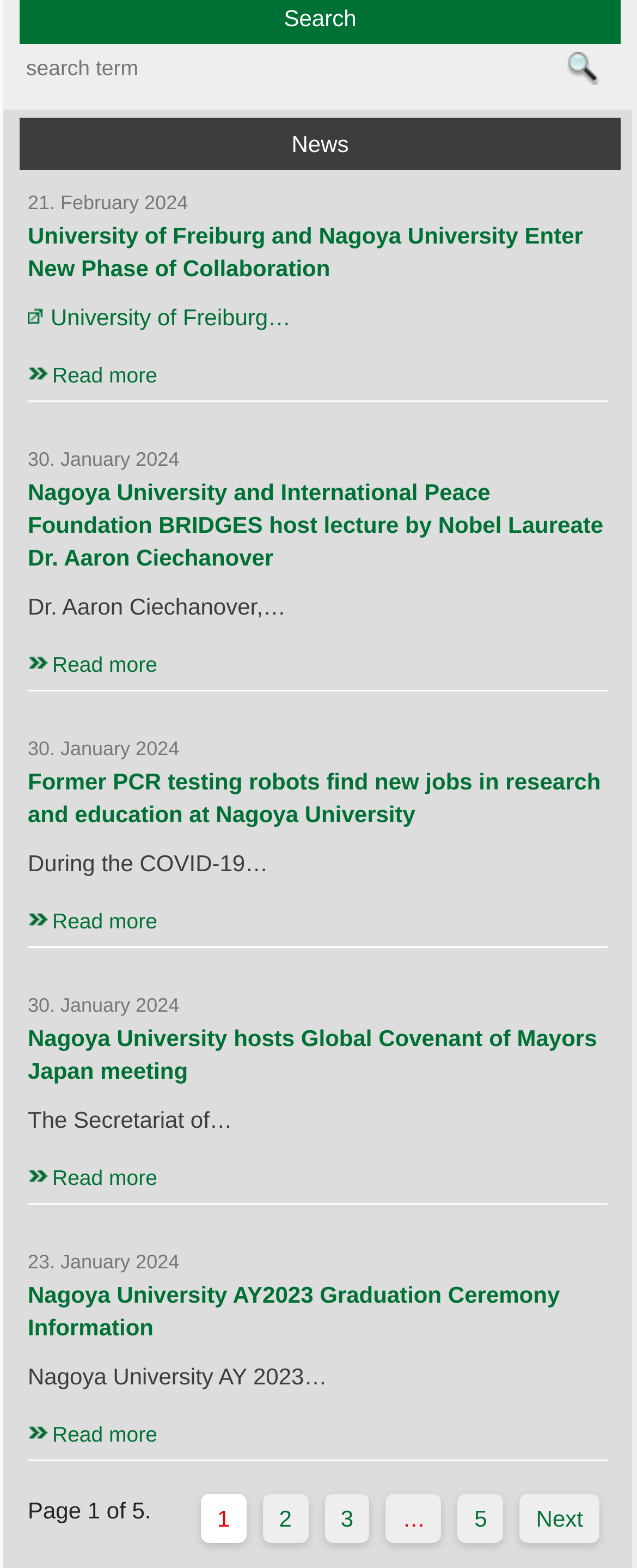Find the bounding box coordinates for the HTML element specified by: "name="tx_indexedsearch_pi2[search][sword]" placeholder="search term"".

[0.031, 0.028, 0.967, 0.059]